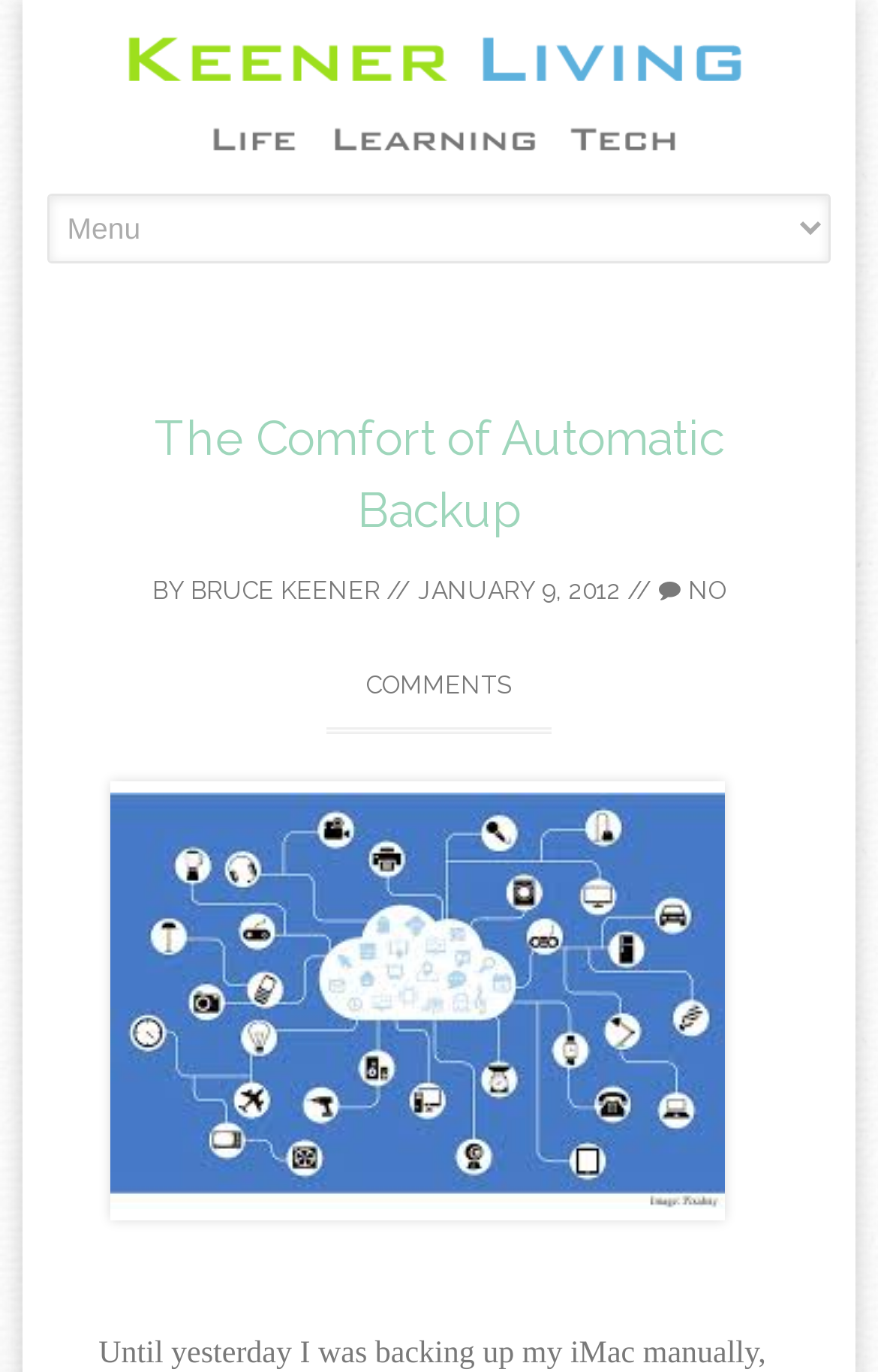Who wrote the article?
Provide an in-depth and detailed answer to the question.

By analyzing the webpage structure, I found a section that appears to be the article metadata, which includes the author's name. The text 'BY' is followed by a link with the text 'BRUCE KEENER', indicating that BRUCE KEENER is the author of the article.